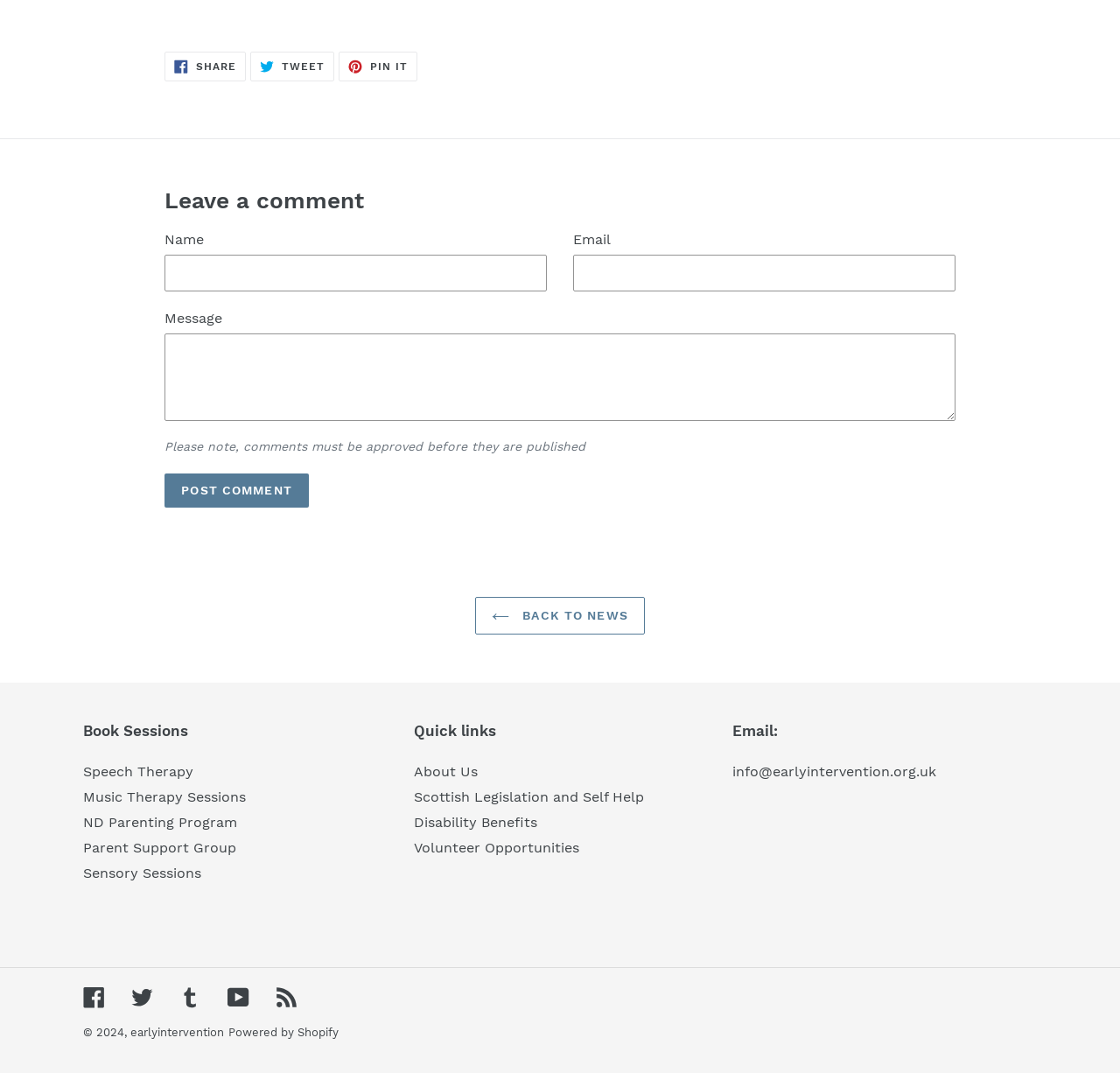Please find the bounding box coordinates of the section that needs to be clicked to achieve this instruction: "Share on Facebook".

[0.147, 0.048, 0.22, 0.076]